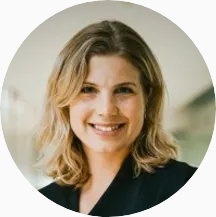Give a thorough explanation of the elements present in the image.

This image features a professional headshot of Caroline Brouillette, the National Policy Director at Climate Action Network Canada. She is depicted with shoulder-length blonde hair and a warm smile, conveying an approachable and confident demeanor. Caroline is actively involved in climate change advocacy, working with the largest network of organizations dedicated to climate and energy issues in Canada. Her role emphasizes her commitment to international climate negotiations and public policy, reflecting her expertise and leadership in addressing pressing environmental challenges.